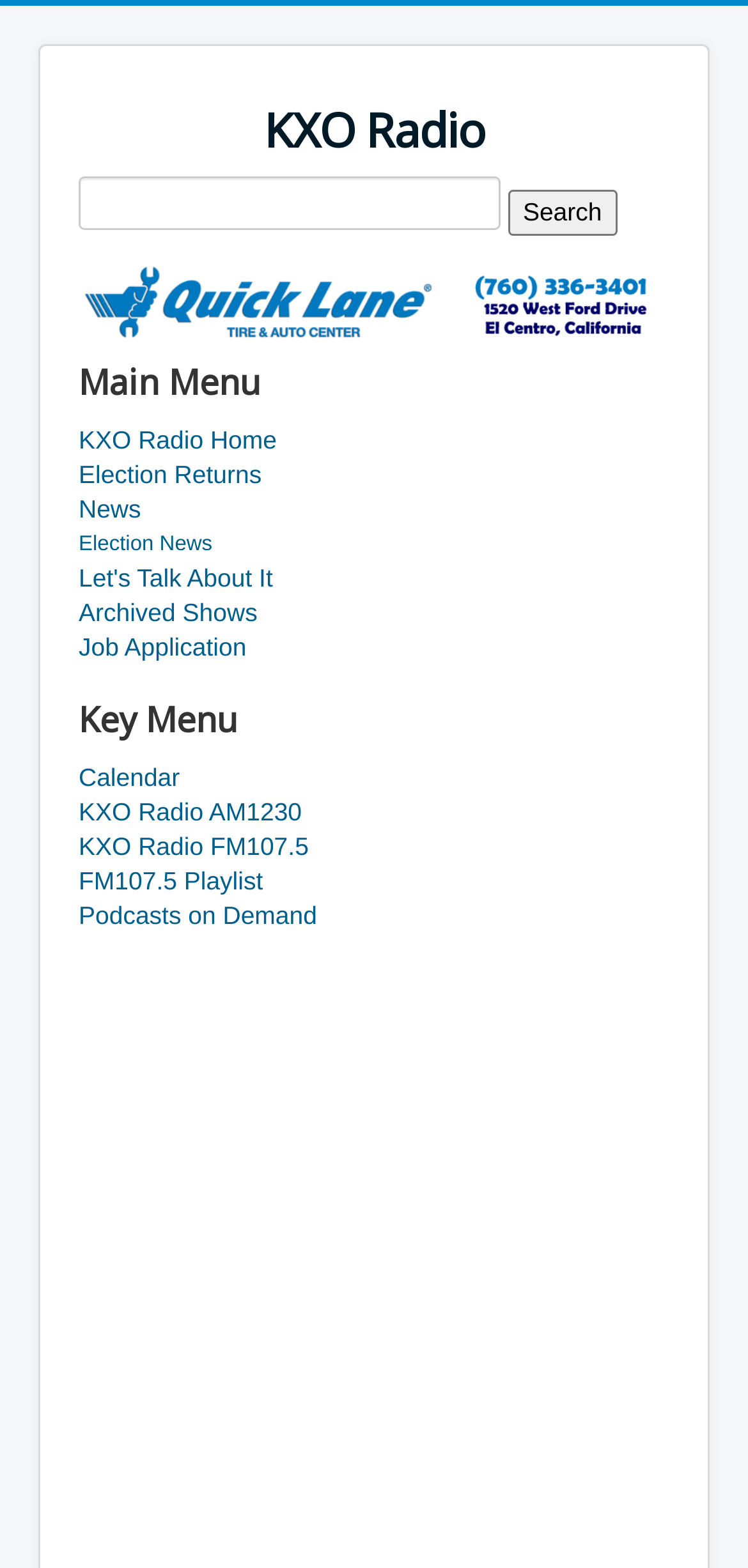Determine the bounding box coordinates of the clickable region to carry out the instruction: "View FM107.5 Playlist".

[0.105, 0.551, 0.895, 0.573]